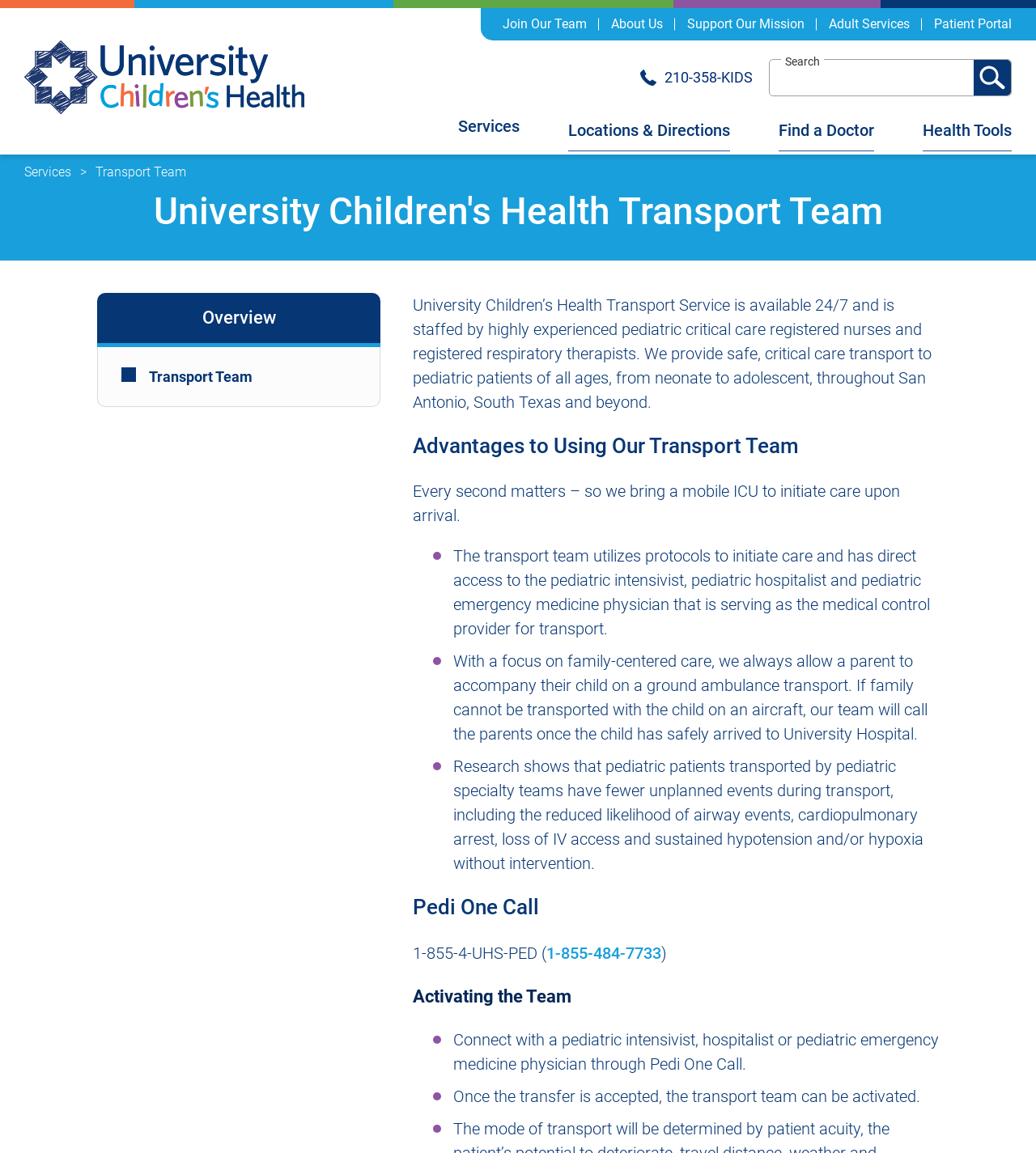What is the benefit of using the transport team?
Please provide a single word or phrase as your answer based on the screenshot.

fewer unplanned events during transport